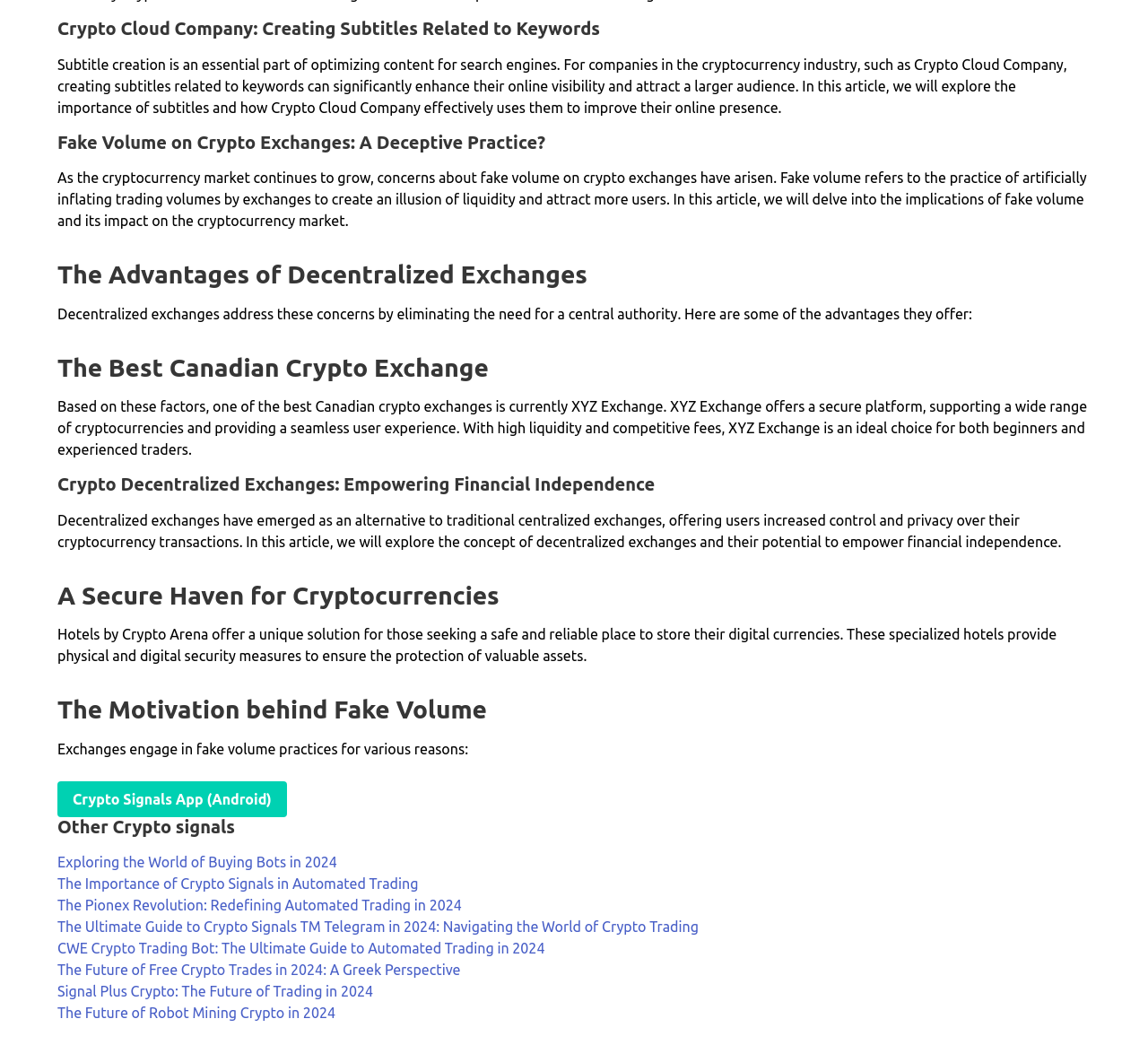Respond to the question below with a single word or phrase:
What is the name of the Canadian crypto exchange mentioned?

XYZ Exchange